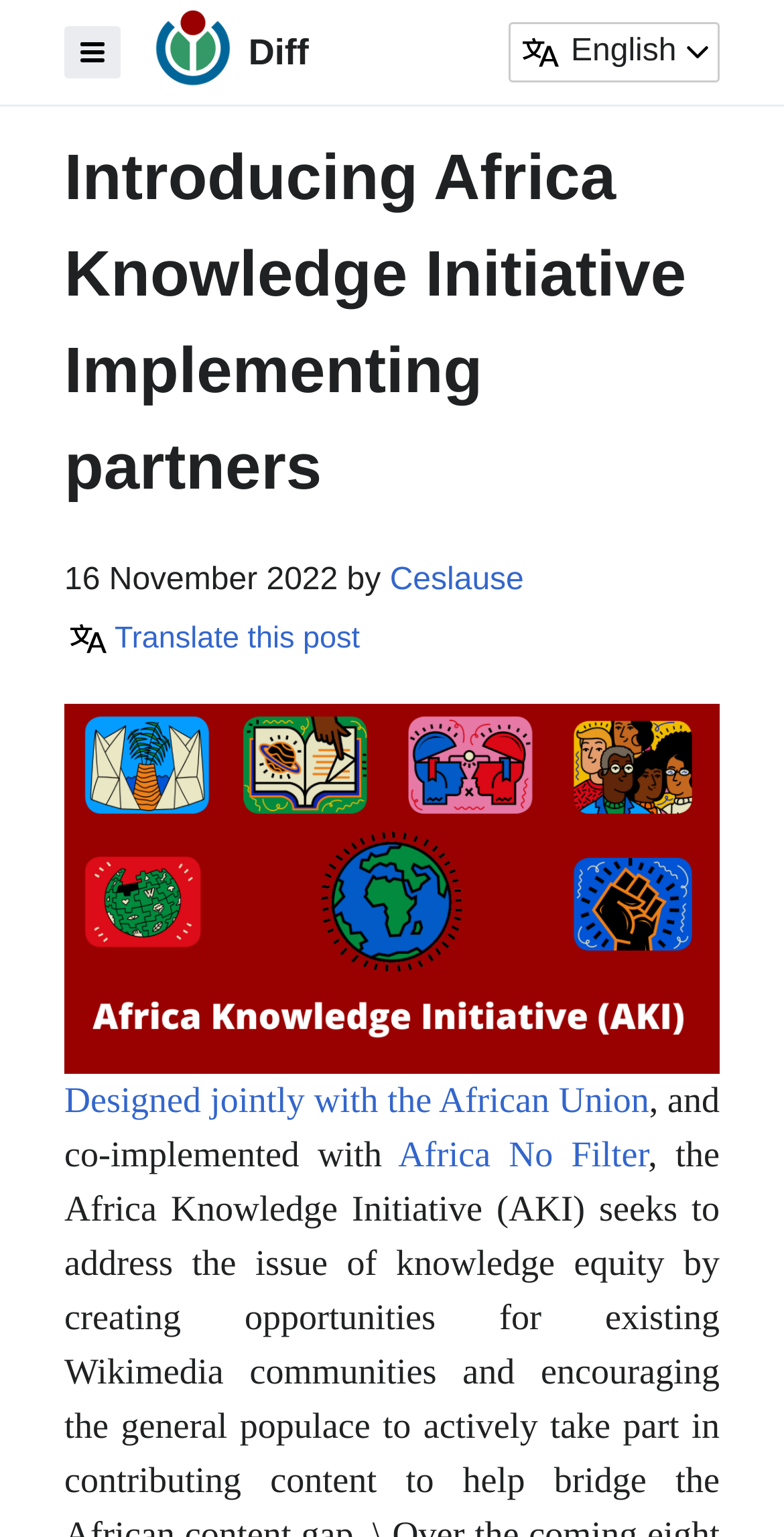Answer with a single word or phrase: 
What is the name of the initiative?

Africa Knowledge Initiative